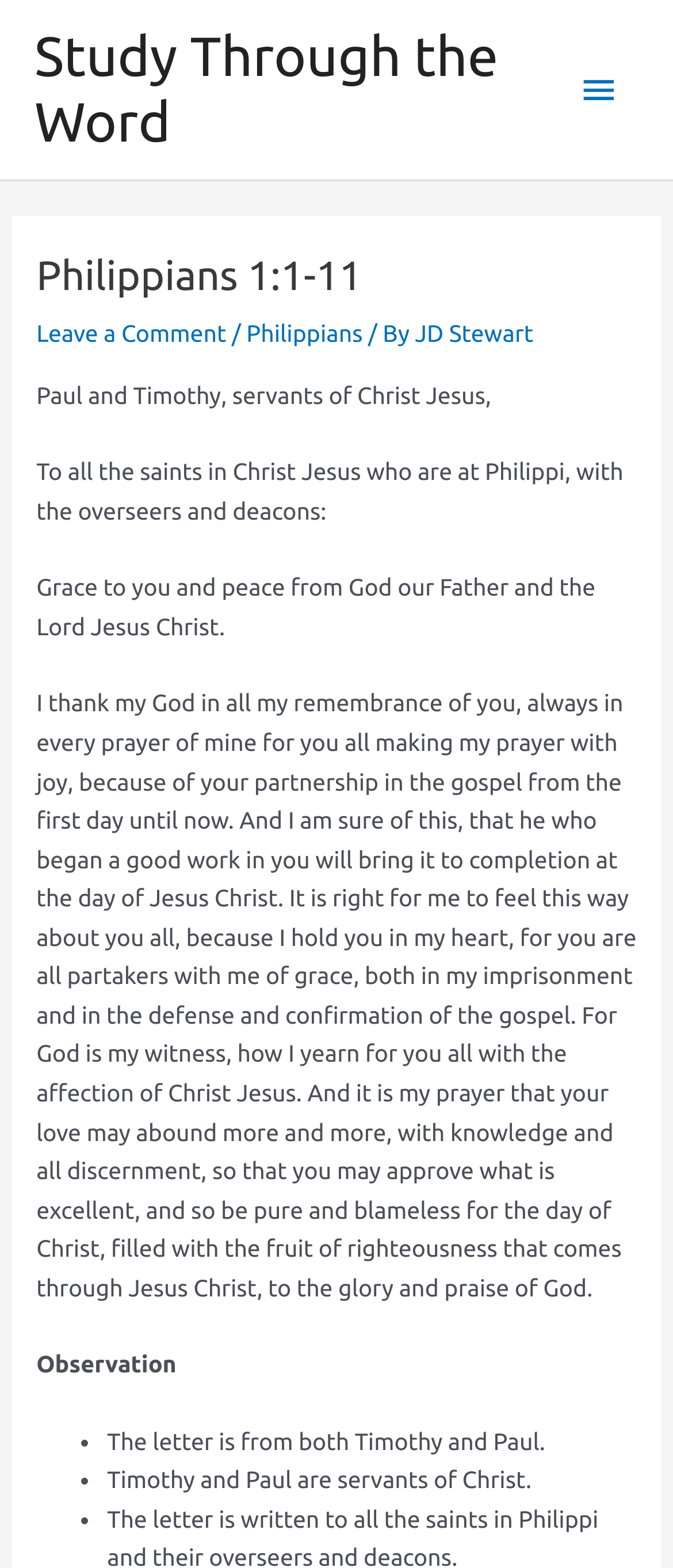Use a single word or phrase to answer the question:
Who are the authors of the letter?

Paul and Timothy